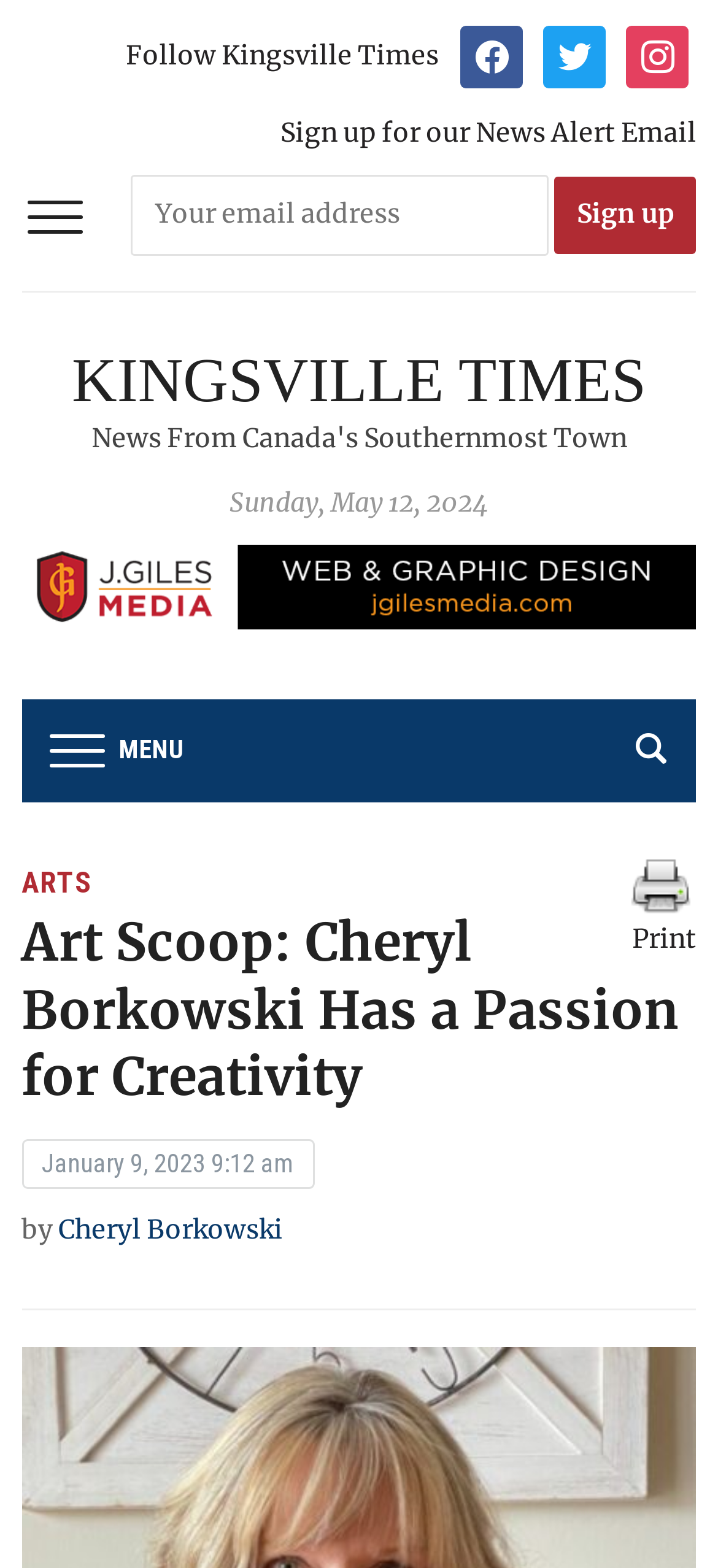Pinpoint the bounding box coordinates of the clickable element to carry out the following instruction: "Read Cheryl Borkowski's article."

[0.081, 0.773, 0.394, 0.794]